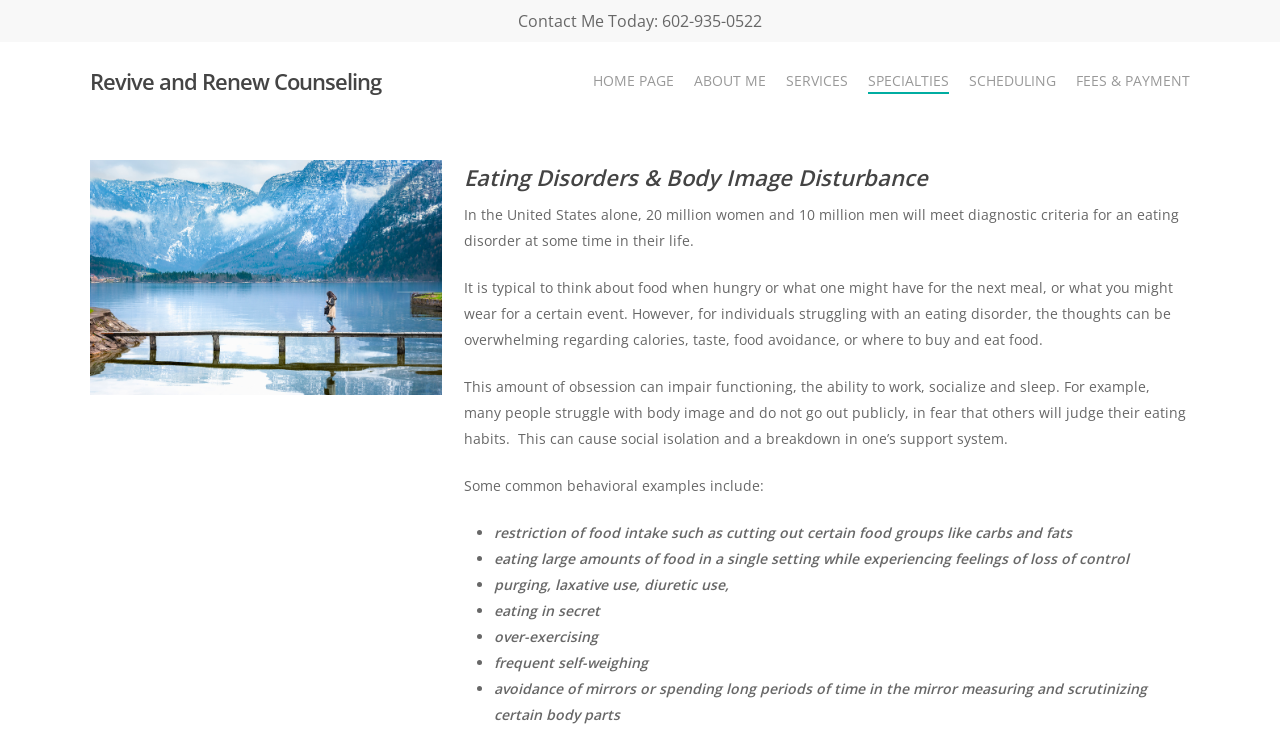How many links are there in the top navigation bar?
Please provide a single word or phrase as your answer based on the screenshot.

6